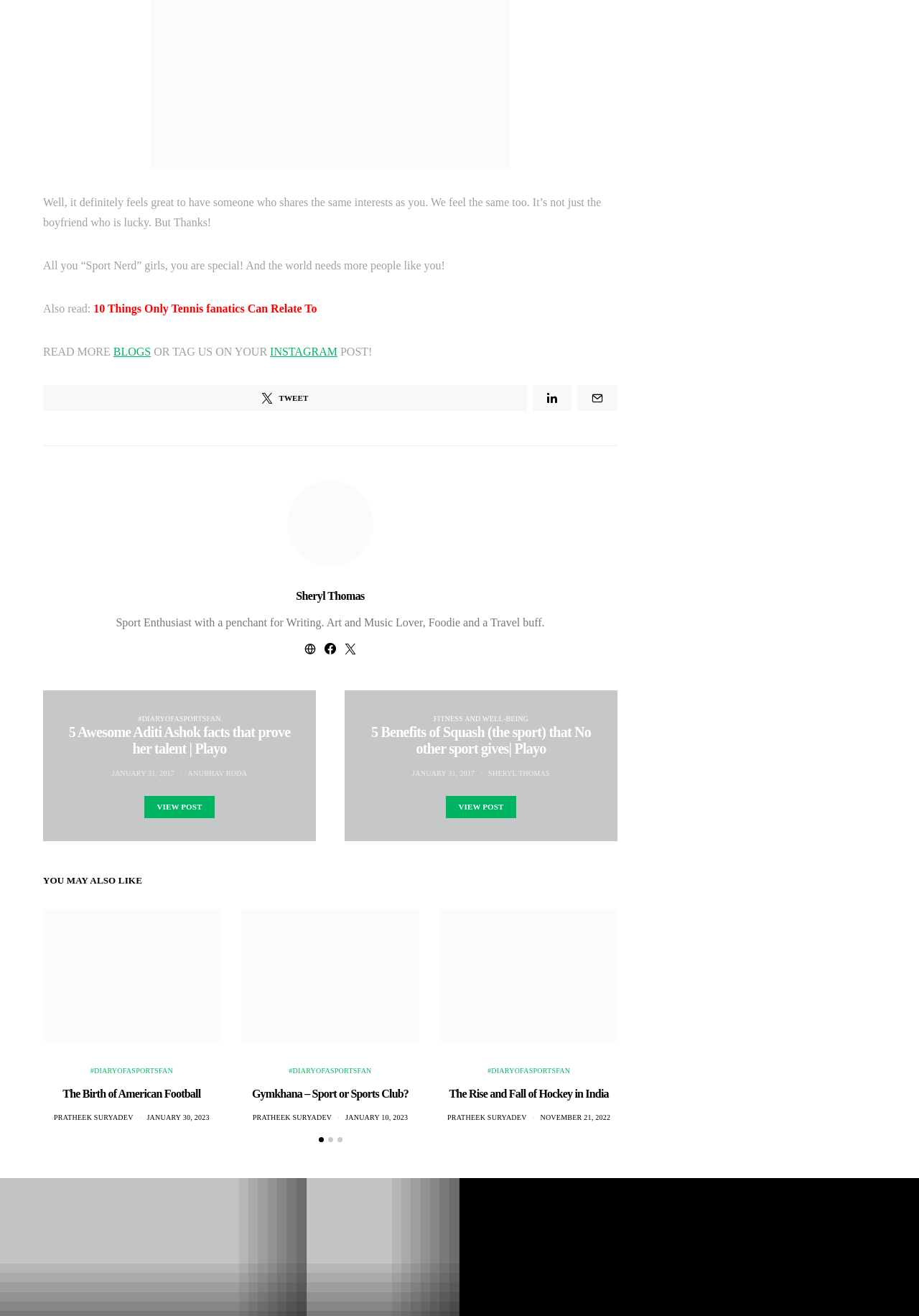Based on the image, provide a detailed and complete answer to the question: 
What is the purpose of the buttons at the bottom of the page?

I inferred the purpose of the buttons at the bottom of the page by their location and design. They are likely used for navigation, such as moving to the next or previous page.